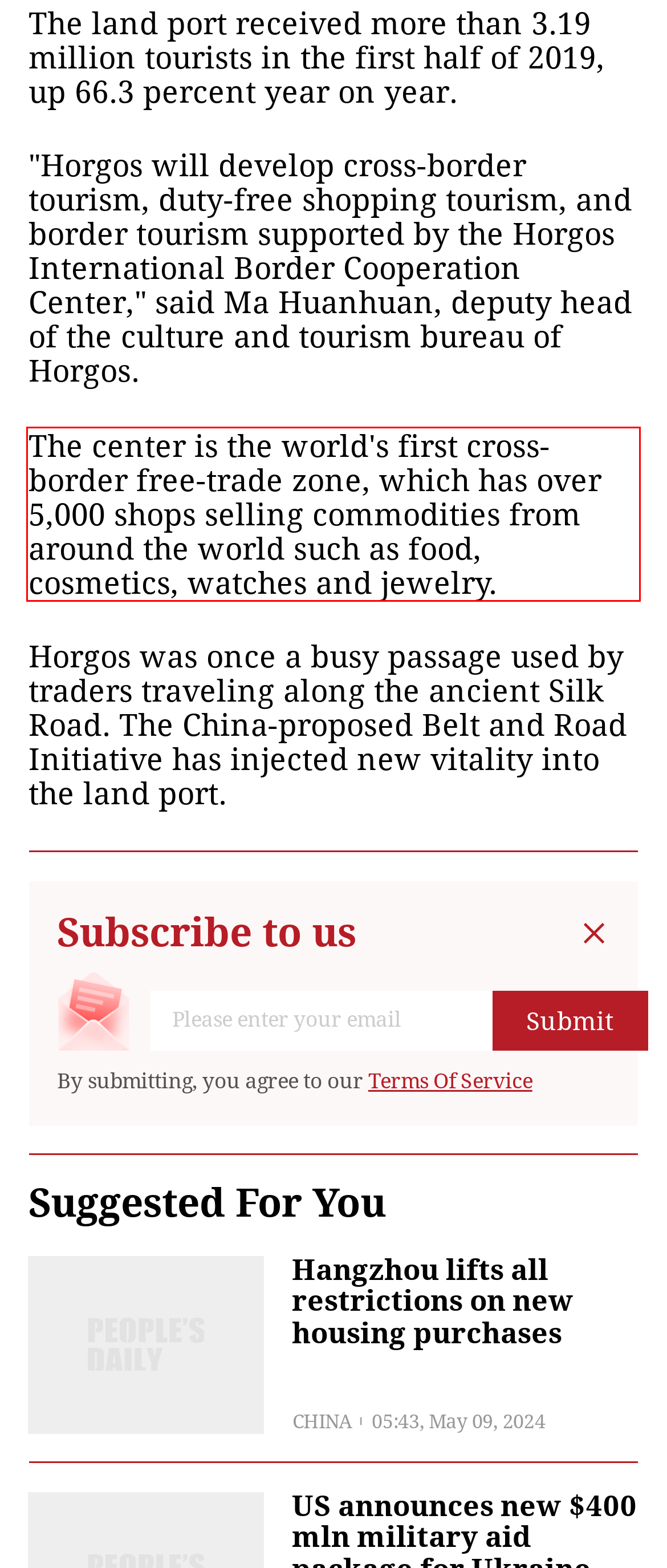You are given a screenshot of a webpage with a UI element highlighted by a red bounding box. Please perform OCR on the text content within this red bounding box.

The center is the world's first cross-border free-trade zone, which has over 5,000 shops selling commodities from around the world such as food, cosmetics, watches and jewelry.